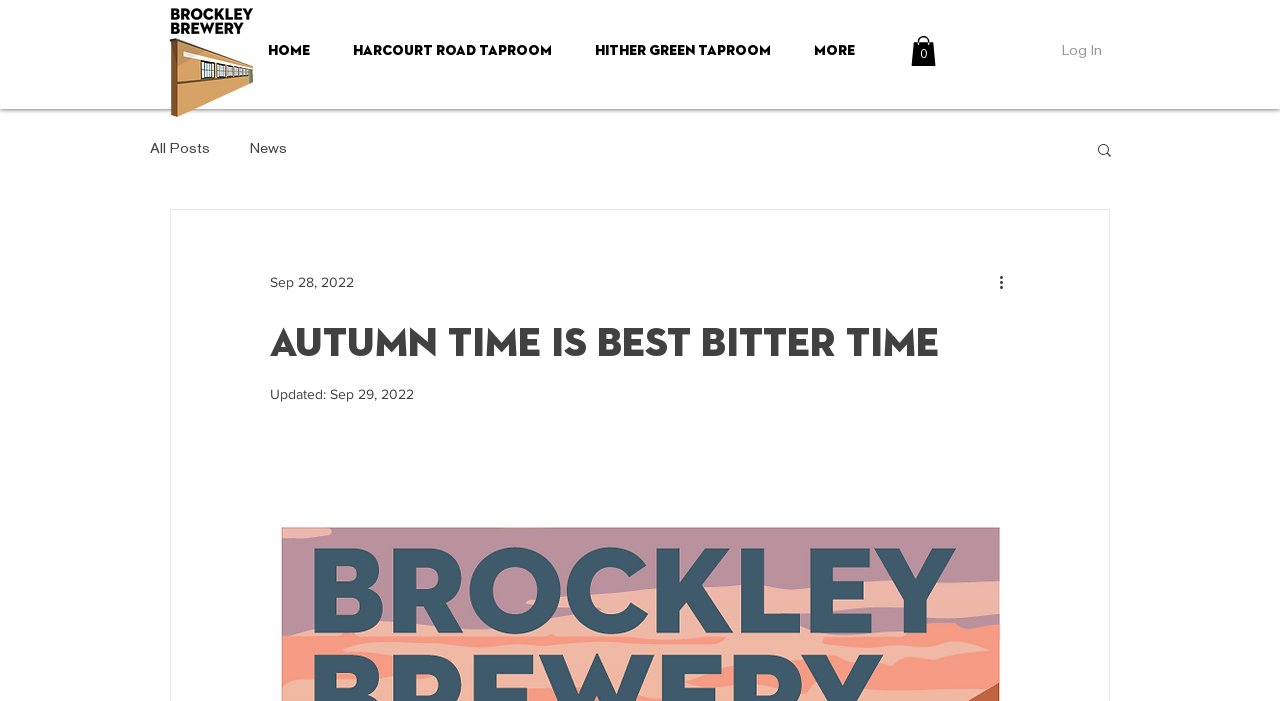Give a detailed overview of the webpage's appearance and contents.

The webpage is about Brockley Brewery, with a prominent logo at the top left corner featuring the brewery's name in black text. Below the logo, there is a navigation menu with links to "HOME", "HARCOURT ROAD TAPROOM", "HITHER GREEN TAPROOM", and "More". 

To the right of the navigation menu, there is a cart button with 0 items. Next to the cart button, a "Log In" button is located. 

On the top right side, there is a navigation menu for the blog section, with links to "All Posts" and "News". Below the blog navigation menu, a search button is positioned, accompanied by a small image. 

The main content of the webpage is headed by a title "AUTUMN TIME IS BEST BITTER TIME", which is also the title of the webpage. Below the title, there is a date "Sep 28, 2022" and a "More actions" button. 

Further down, there is a section with the title "Updated:" followed by a date "Sep 29, 2022". The webpage appears to be promoting the brewery's seasonal special, Best Bitter, with an ABV of 4.5%.